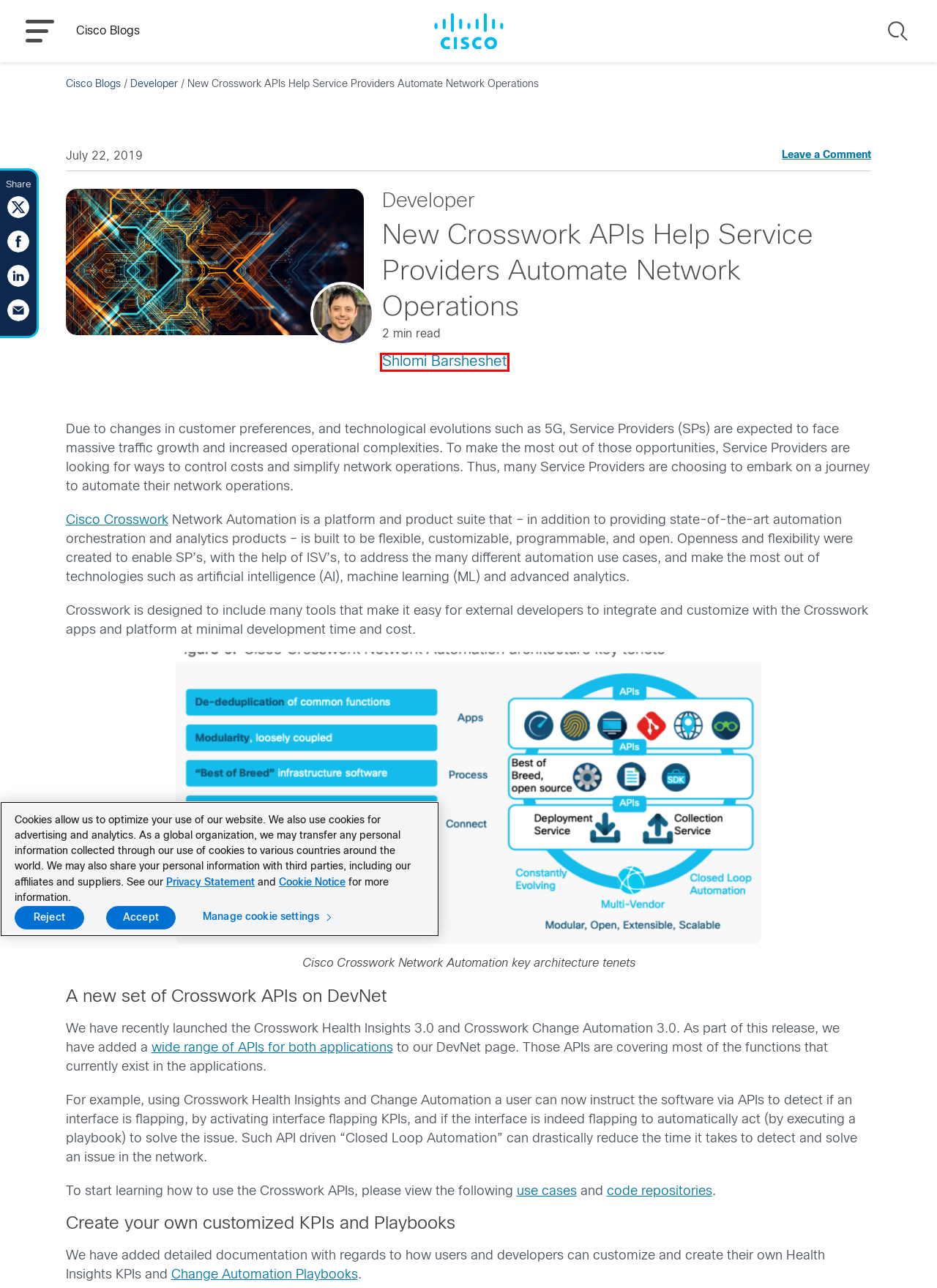View the screenshot of the webpage containing a red bounding box around a UI element. Select the most fitting webpage description for the new page shown after the element in the red bounding box is clicked. Here are the candidates:
A. Search code repositories - Cisco Code Exchange
B. Cisco Online Privacy Statement - Cisco
C. network automation - Cisco Blogs
D. Cognitive collaboration defintion - Cisco Blogs
E. Cisco Blogs
F. Developer - Cisco Blogs
G. Cisco Crosswork Network Automation APIs - Cisco Crosswork Network Automation  APIs - Cisco DevNet
H. Shlomi Barsheshet

H